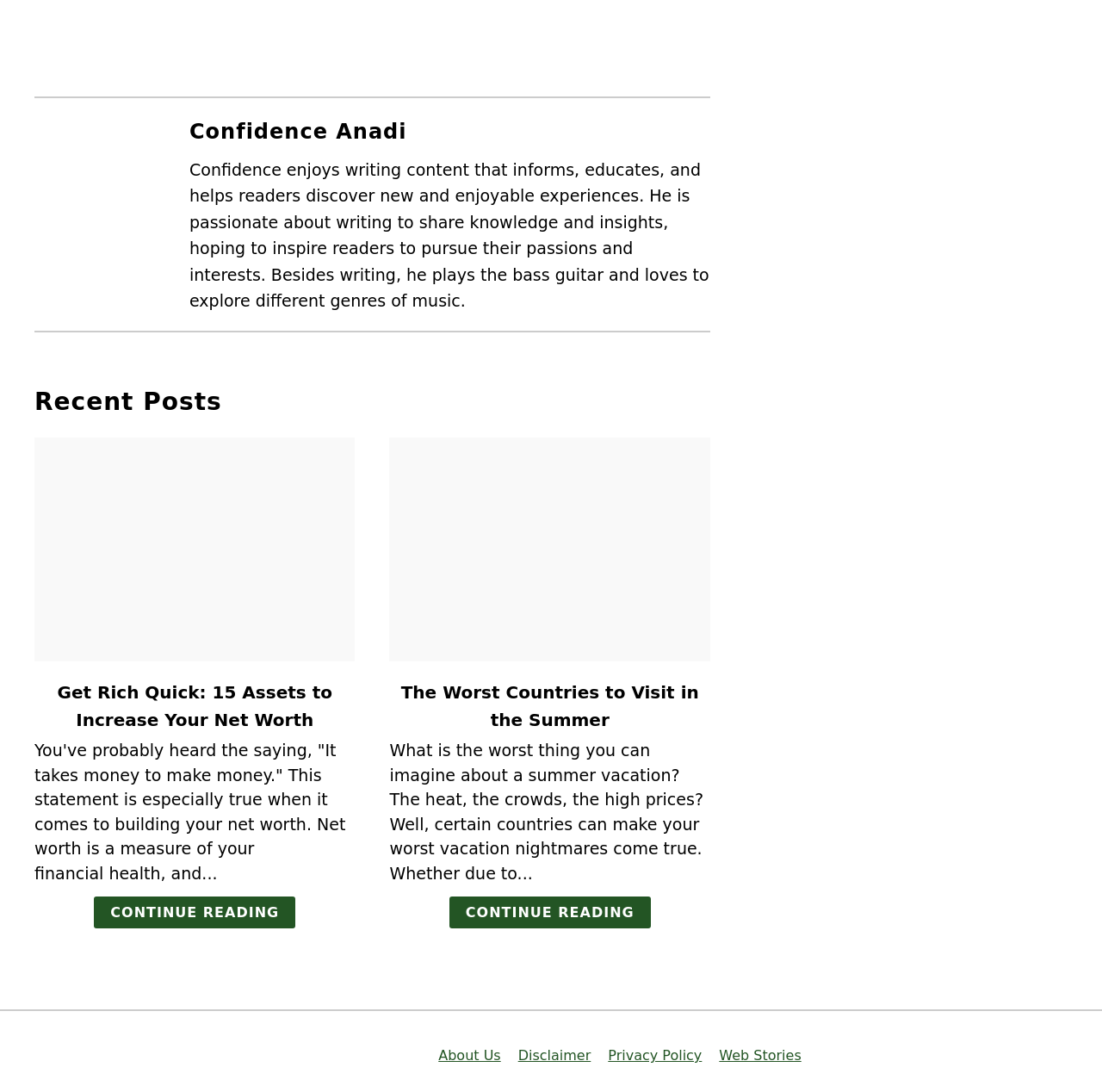What is the topic of the first article?
Please use the image to provide a one-word or short phrase answer.

Get Rich Quick